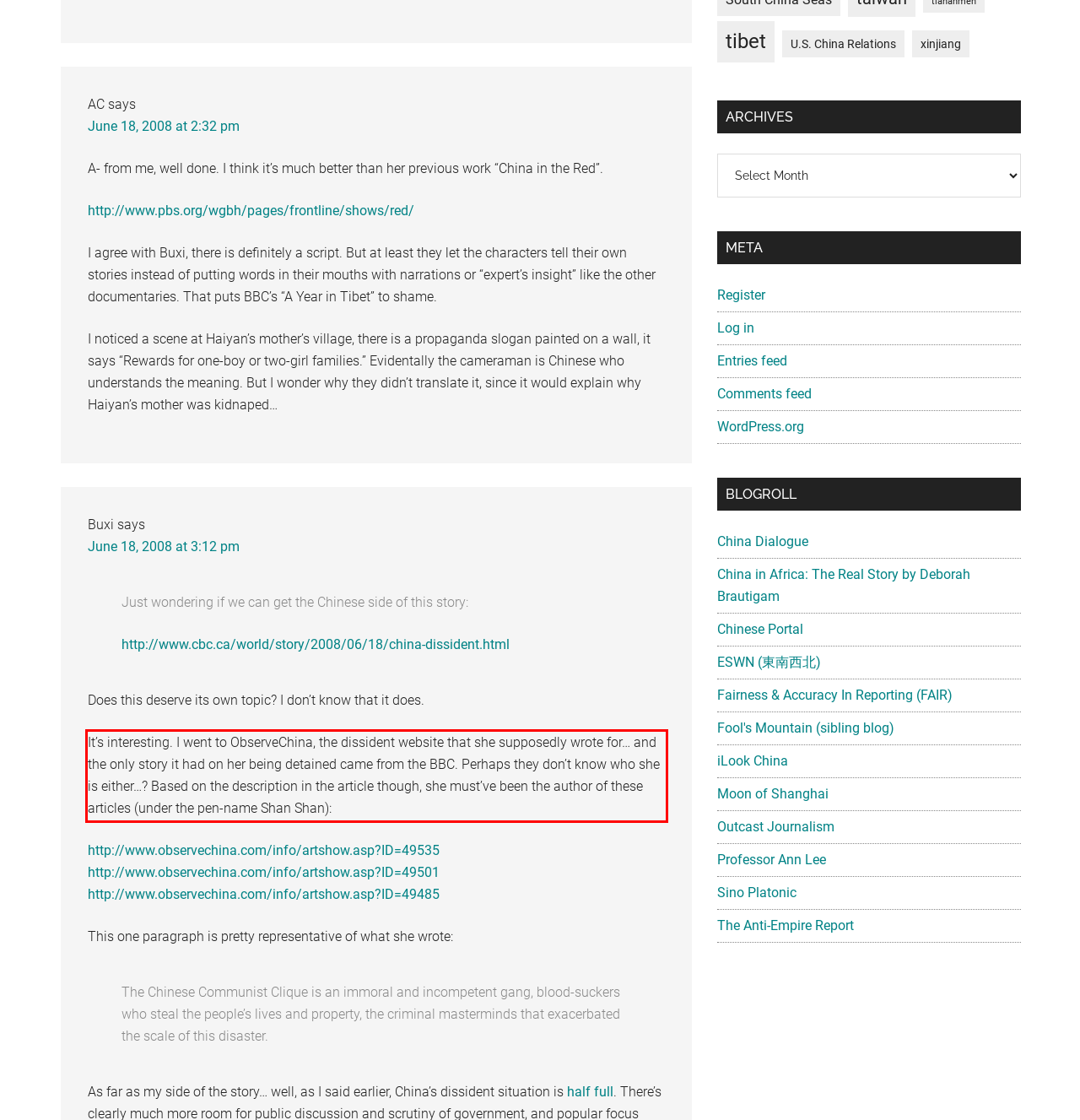Within the screenshot of the webpage, locate the red bounding box and use OCR to identify and provide the text content inside it.

It’s interesting. I went to ObserveChina, the dissident website that she supposedly wrote for… and the only story it had on her being detained came from the BBC. Perhaps they don’t know who she is either…? Based on the description in the article though, she must’ve been the author of these articles (under the pen-name Shan Shan):